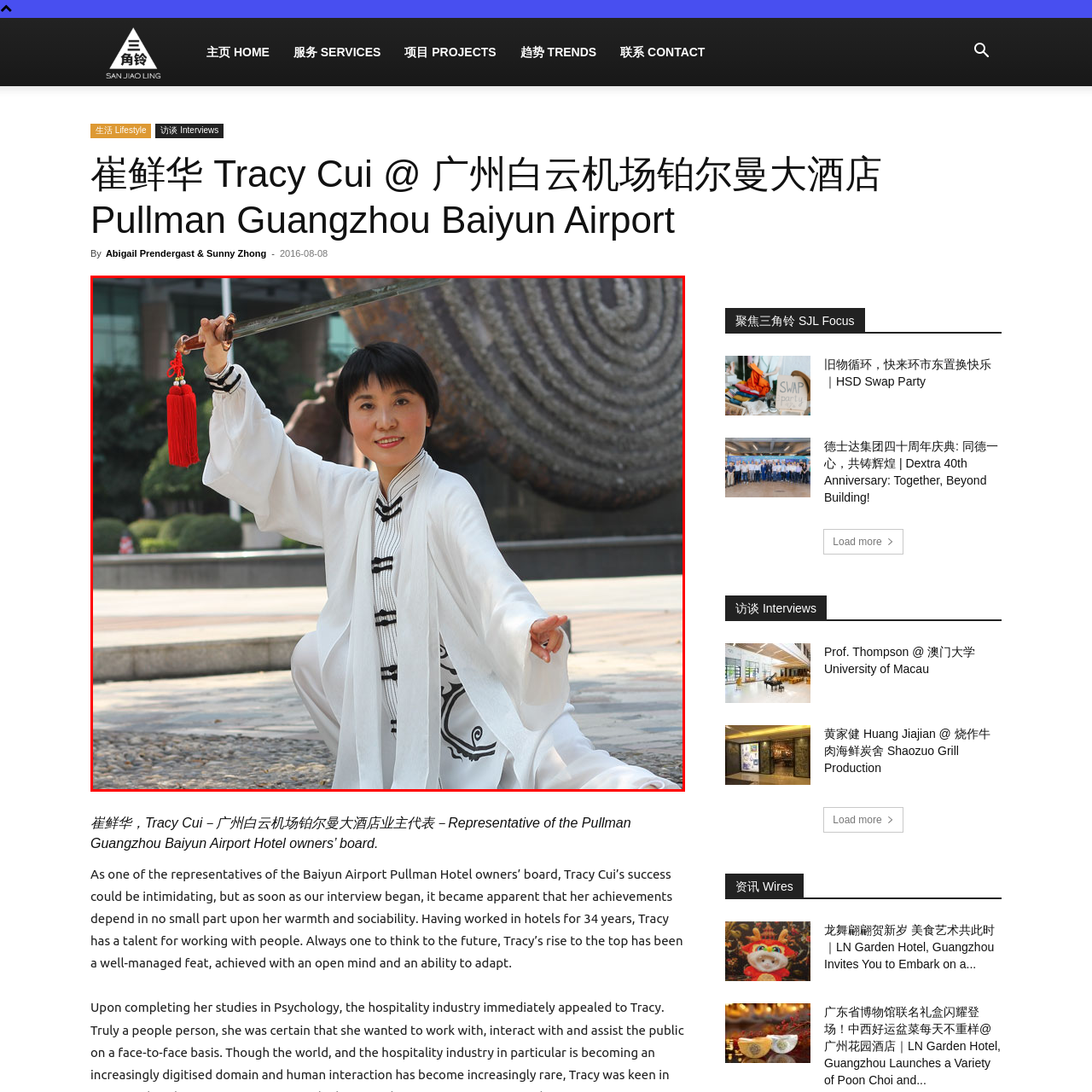View the part of the image surrounded by red, What surrounds the stone sculpture? Respond with a concise word or phrase.

Lush greenery